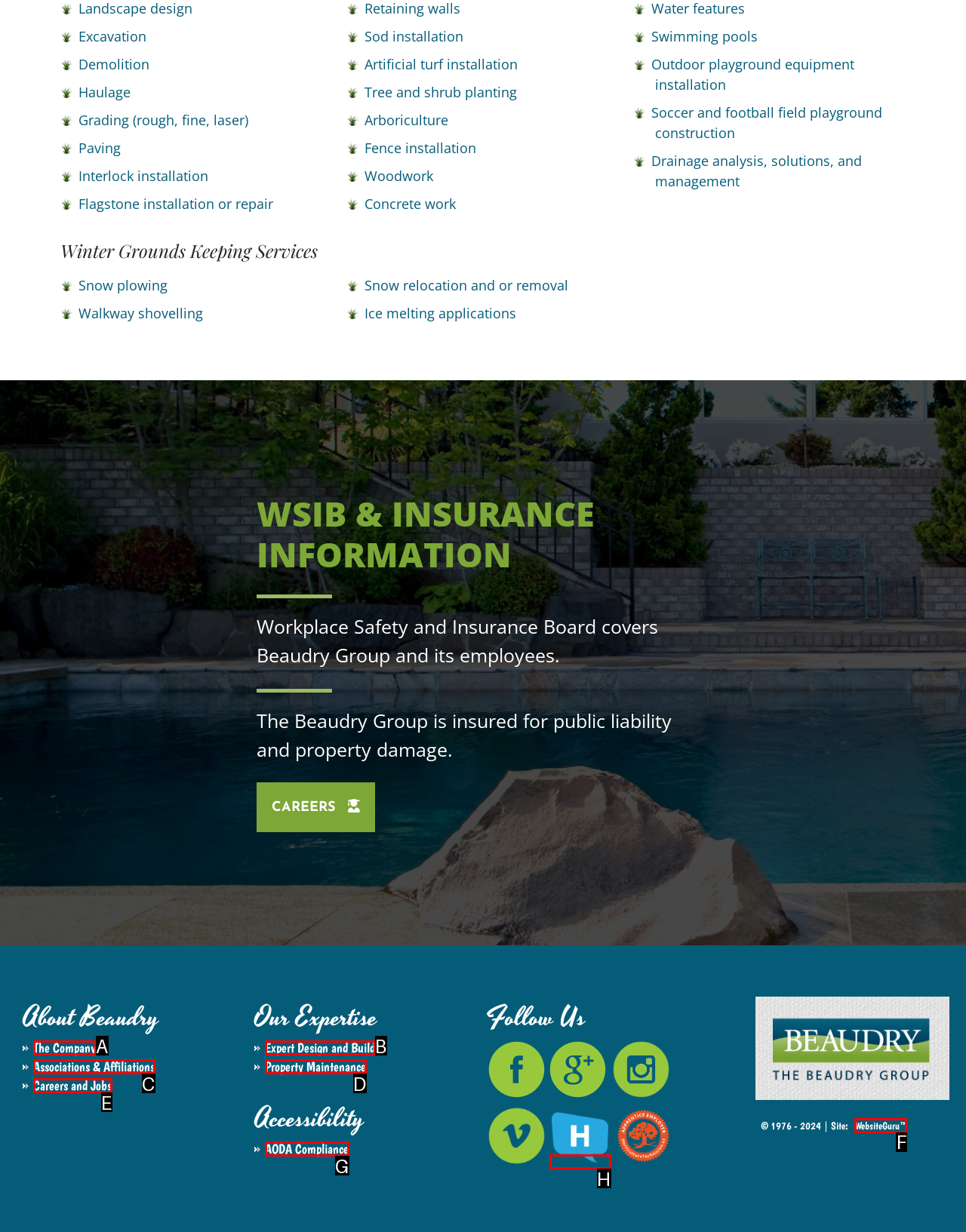Which option aligns with the description: Privacy Policy? Respond by selecting the correct letter.

None